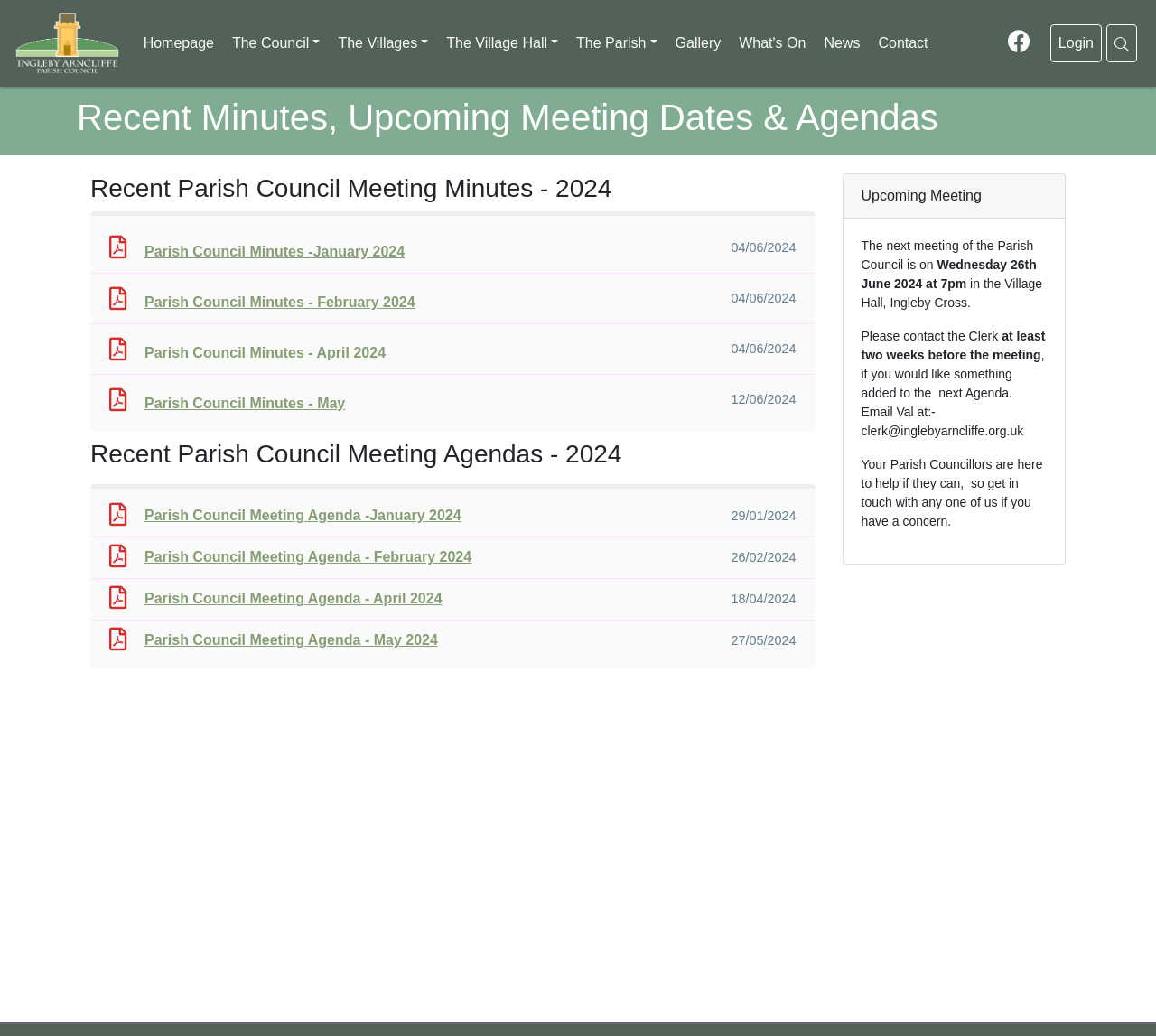Specify the bounding box coordinates of the element's region that should be clicked to achieve the following instruction: "Go to the 'HOME' page". The bounding box coordinates consist of four float numbers between 0 and 1, in the format [left, top, right, bottom].

None